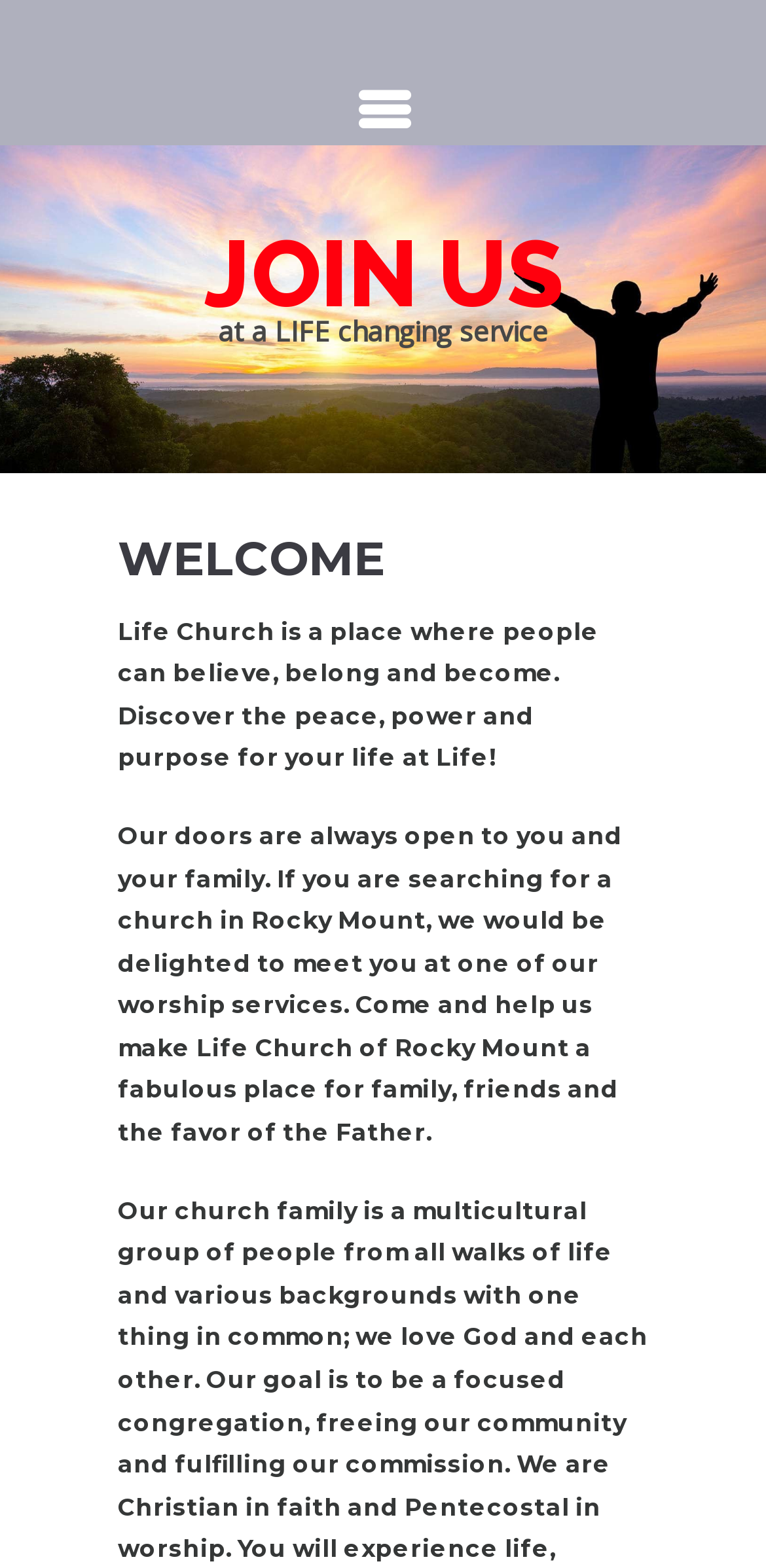What can one do at the church?
Please provide a detailed answer to the question.

The webpage has a section titled 'WORSHIP', and it mentions that one can attend worship services at the church.